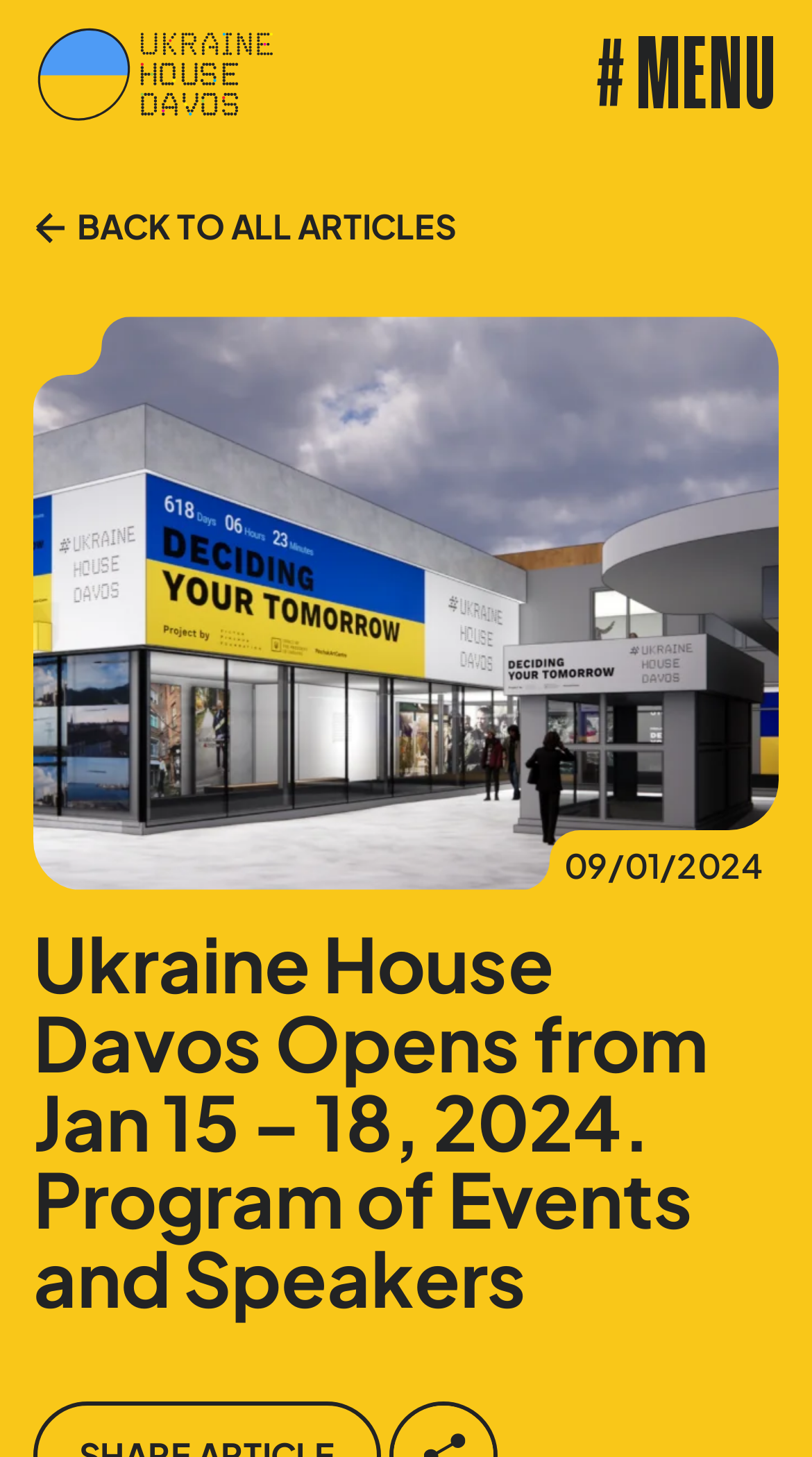Determine the bounding box for the HTML element described here: "Menu". The coordinates should be given as [left, top, right, bottom] with each number being a float between 0 and 1.

[0.733, 0.011, 0.959, 0.091]